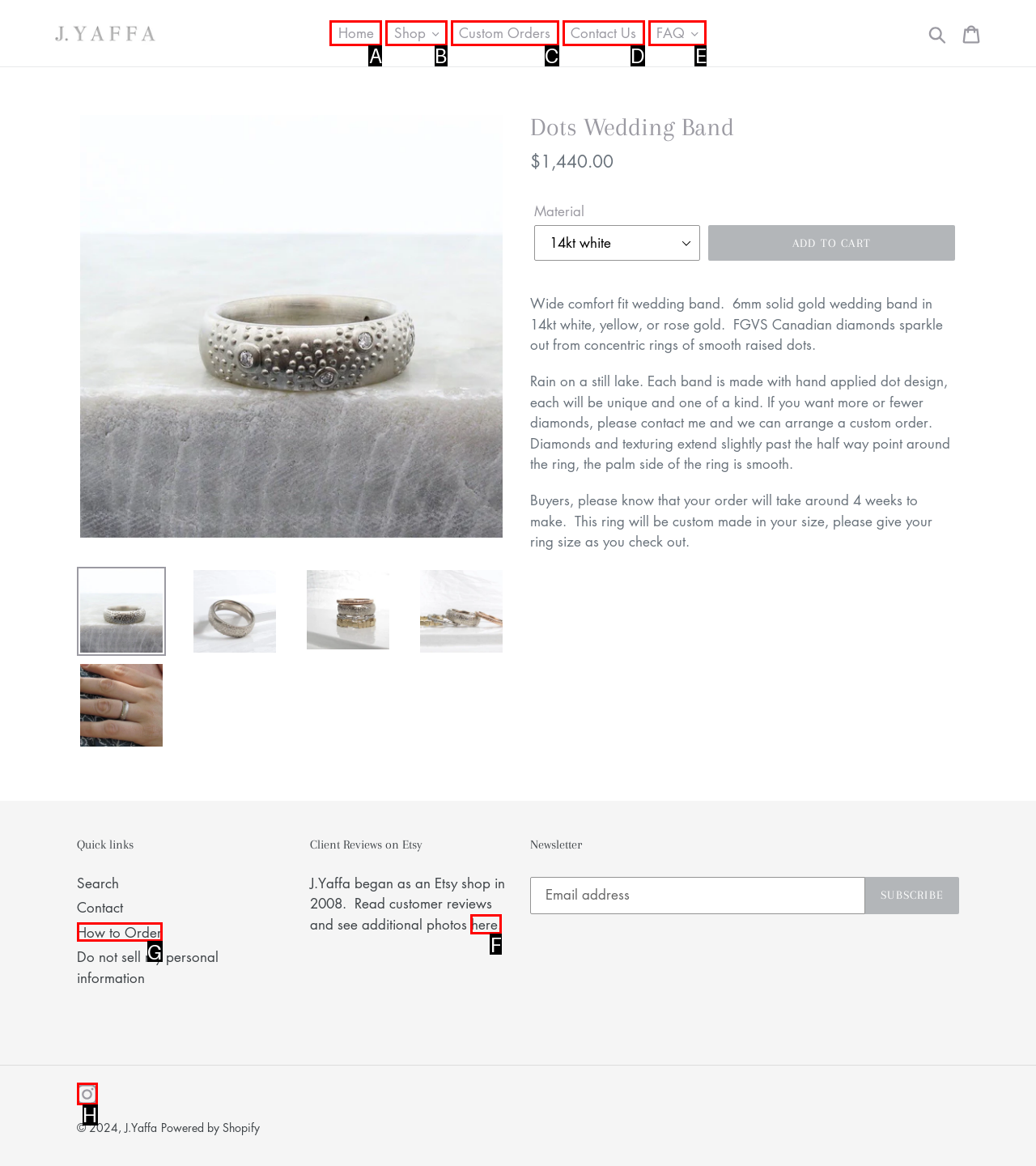Which lettered UI element aligns with this description: Instagram
Provide your answer using the letter from the available choices.

H